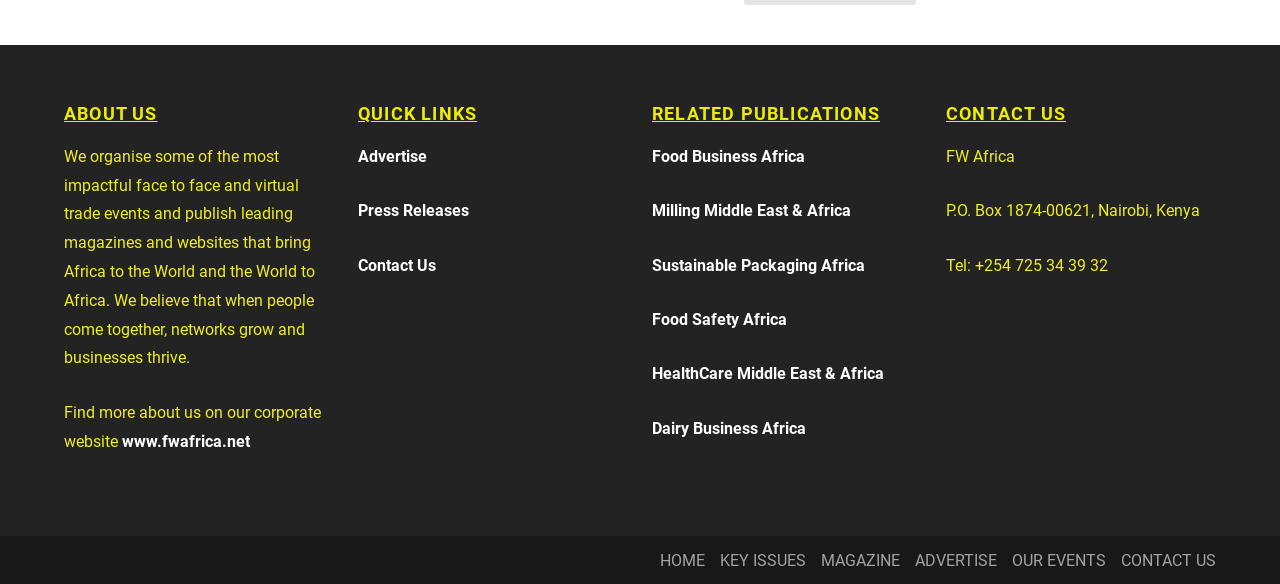Give a concise answer using only one word or phrase for this question:
How many publications are listed under 'RELATED PUBLICATIONS'?

5